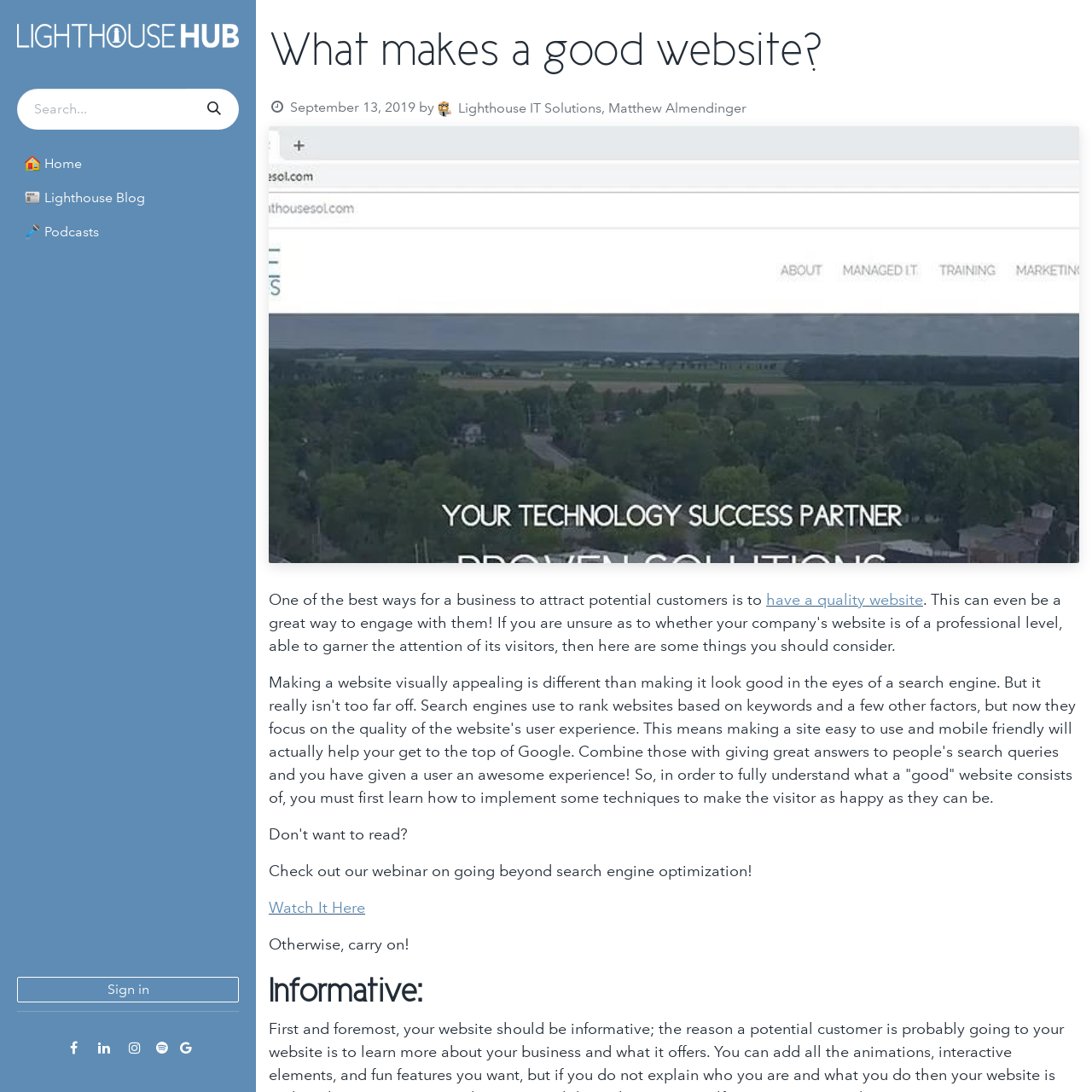Determine the main headline of the webpage and provide its text.

What makes a good website?